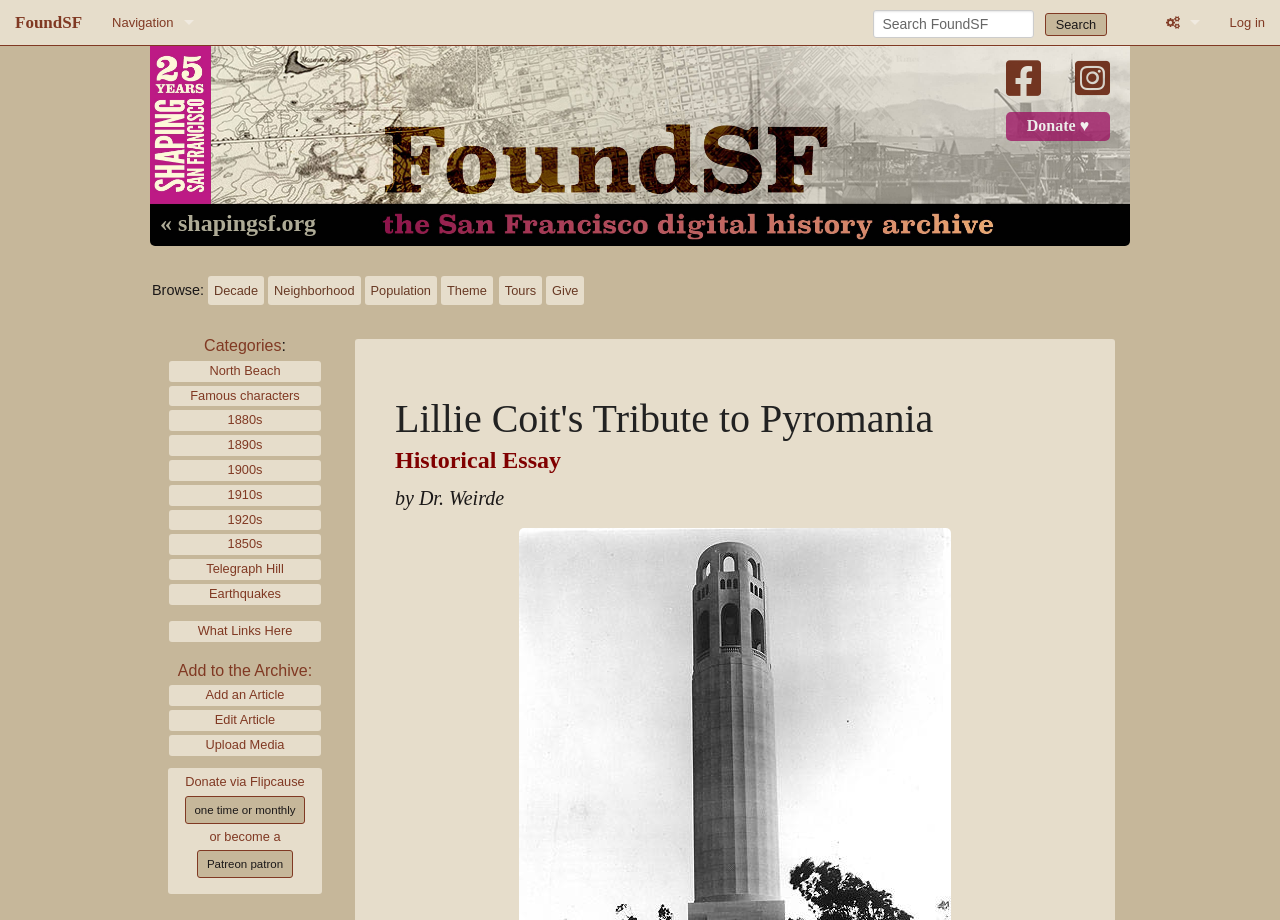Locate the bounding box for the described UI element: "parent_node: What links here". Ensure the coordinates are four float numbers between 0 and 1, formatted as [left, top, right, bottom].

[0.899, 0.0, 0.949, 0.049]